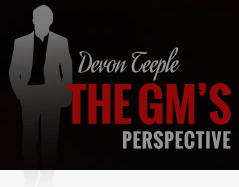Respond to the question below with a single word or phrase:
What is the profession of the person represented in the image?

General Manager